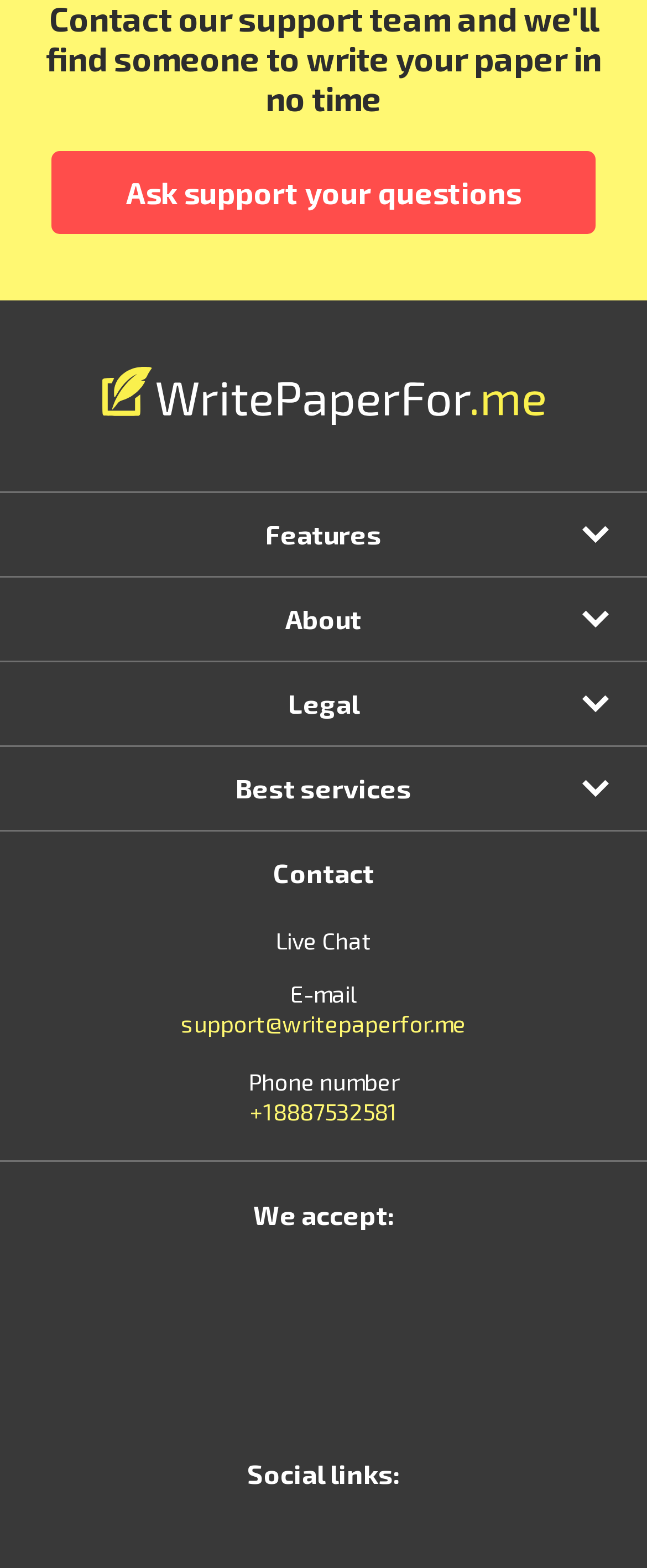Locate the bounding box coordinates of the region to be clicked to comply with the following instruction: "Ask support your questions". The coordinates must be four float numbers between 0 and 1, in the form [left, top, right, bottom].

[0.195, 0.111, 0.805, 0.135]